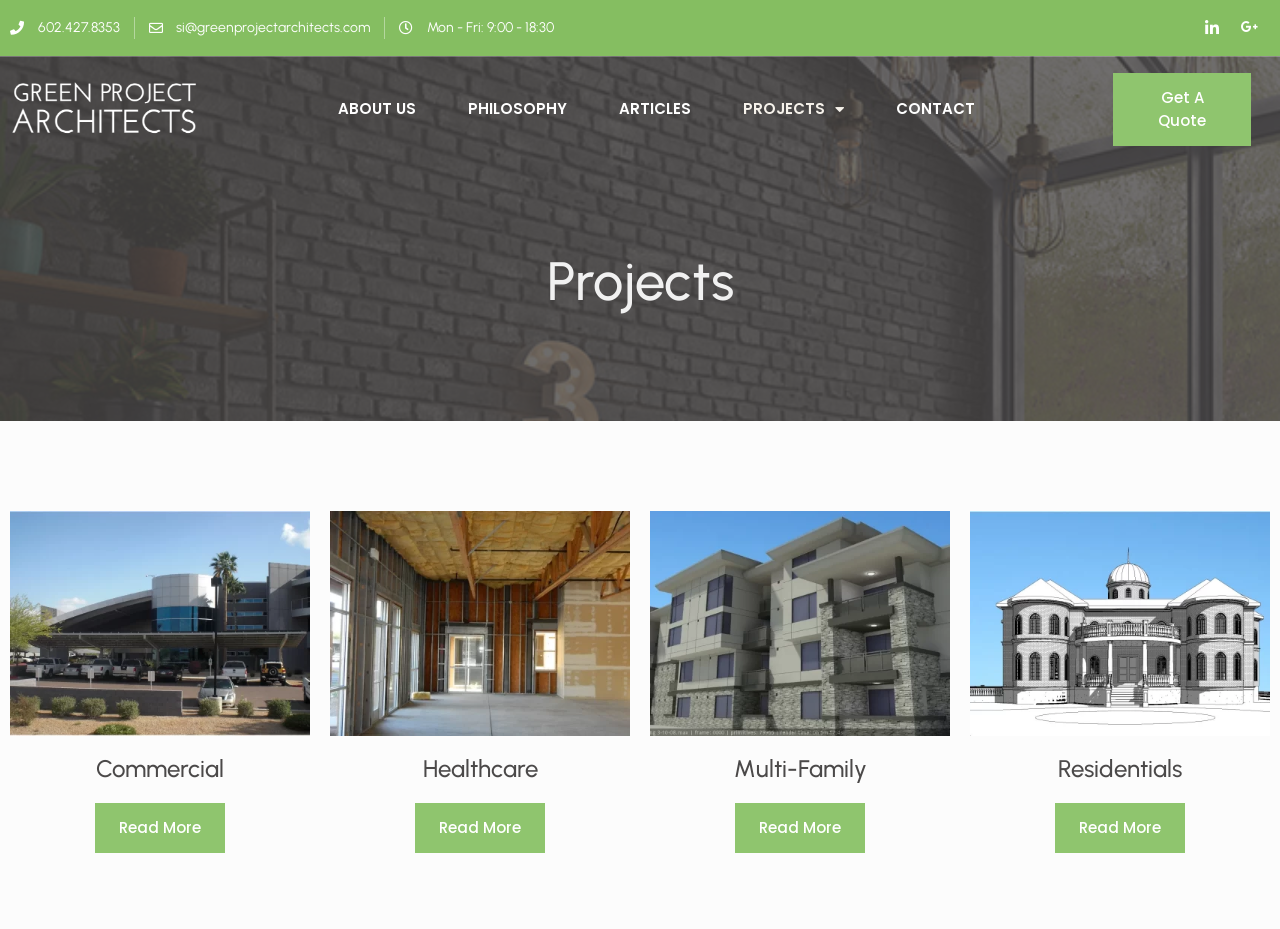Please identify the bounding box coordinates of the area that needs to be clicked to fulfill the following instruction: "Get a quote."

[0.87, 0.079, 0.977, 0.157]